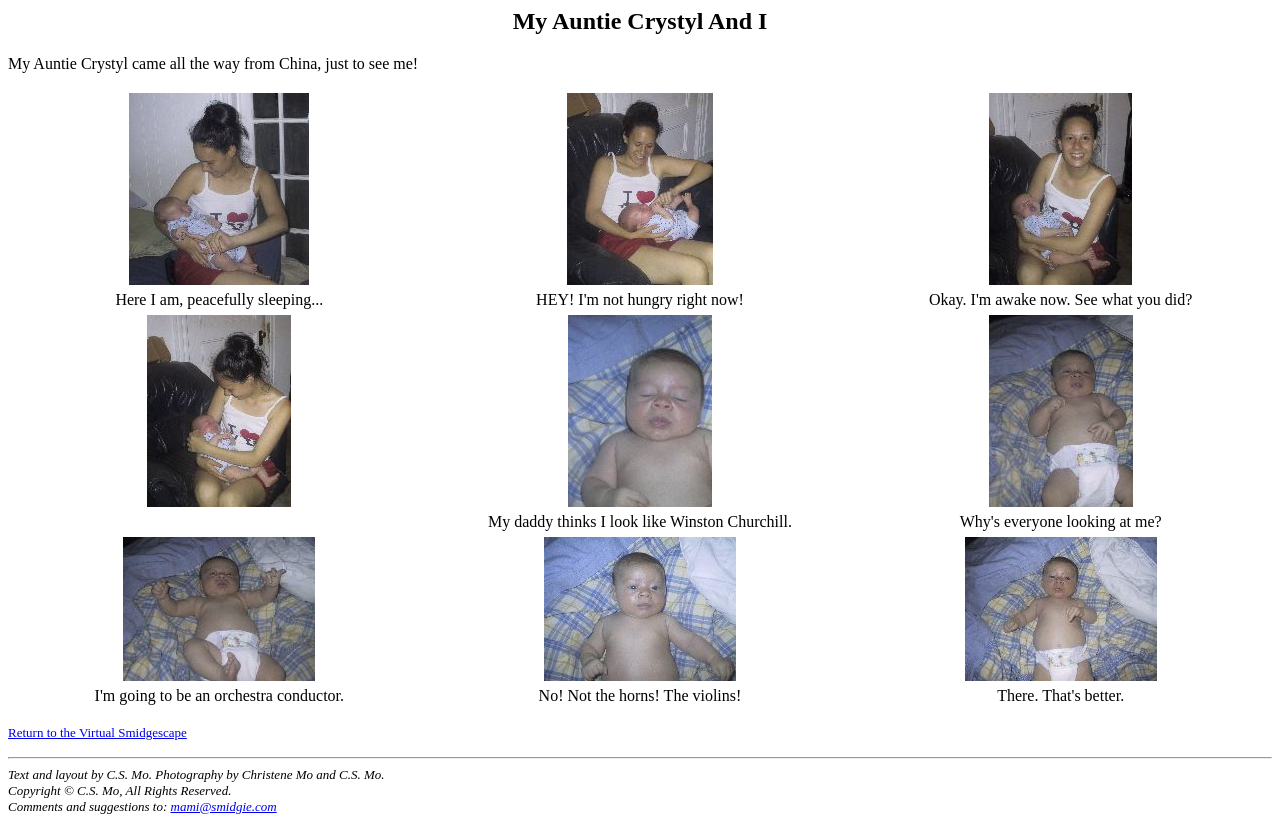Answer briefly with one word or phrase:
What is the text above the first row of images?

My Auntie Crystyl came all the way from China, just to see me!